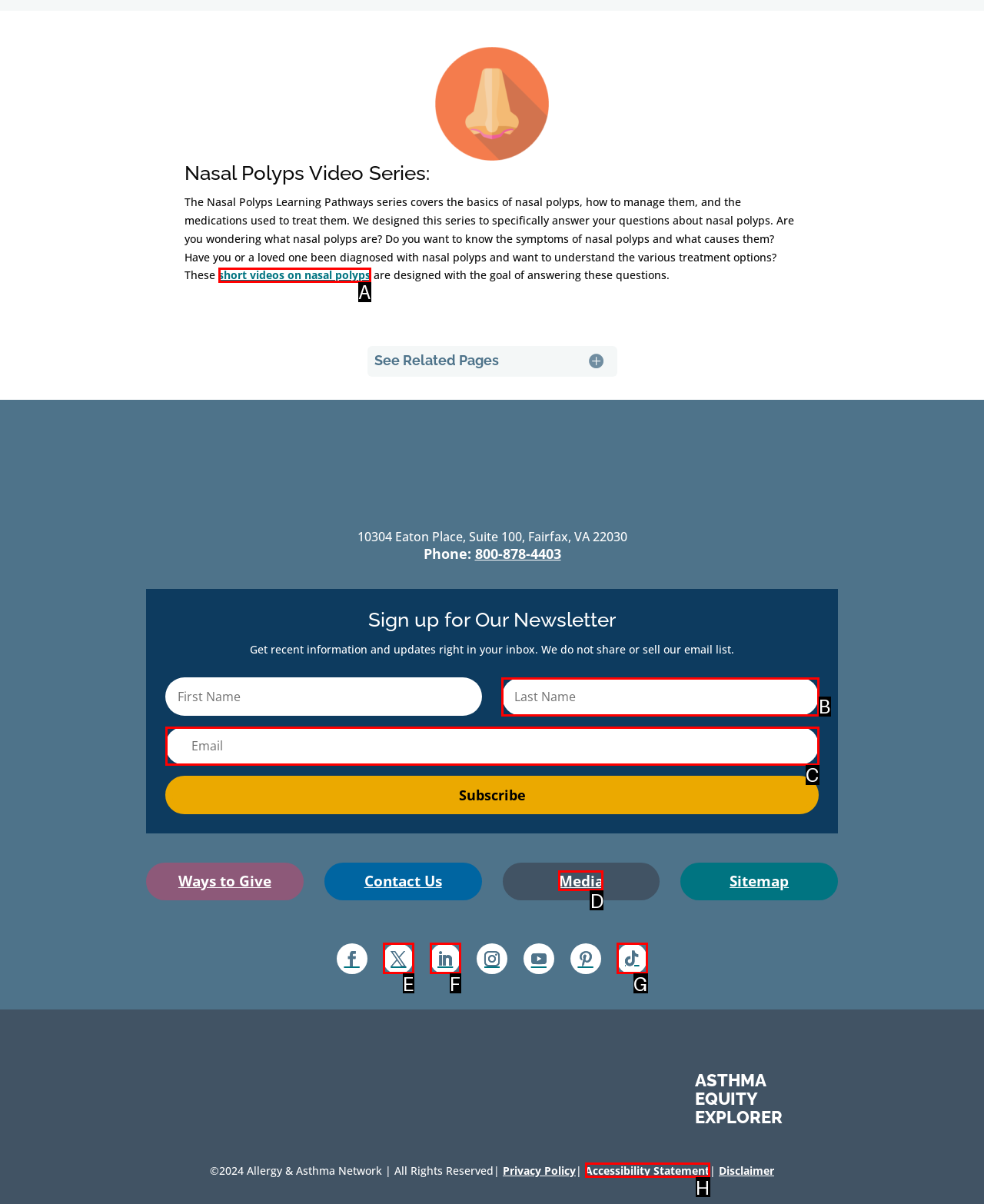From the options shown, which one fits the description: short videos on nasal polyps? Respond with the appropriate letter.

A